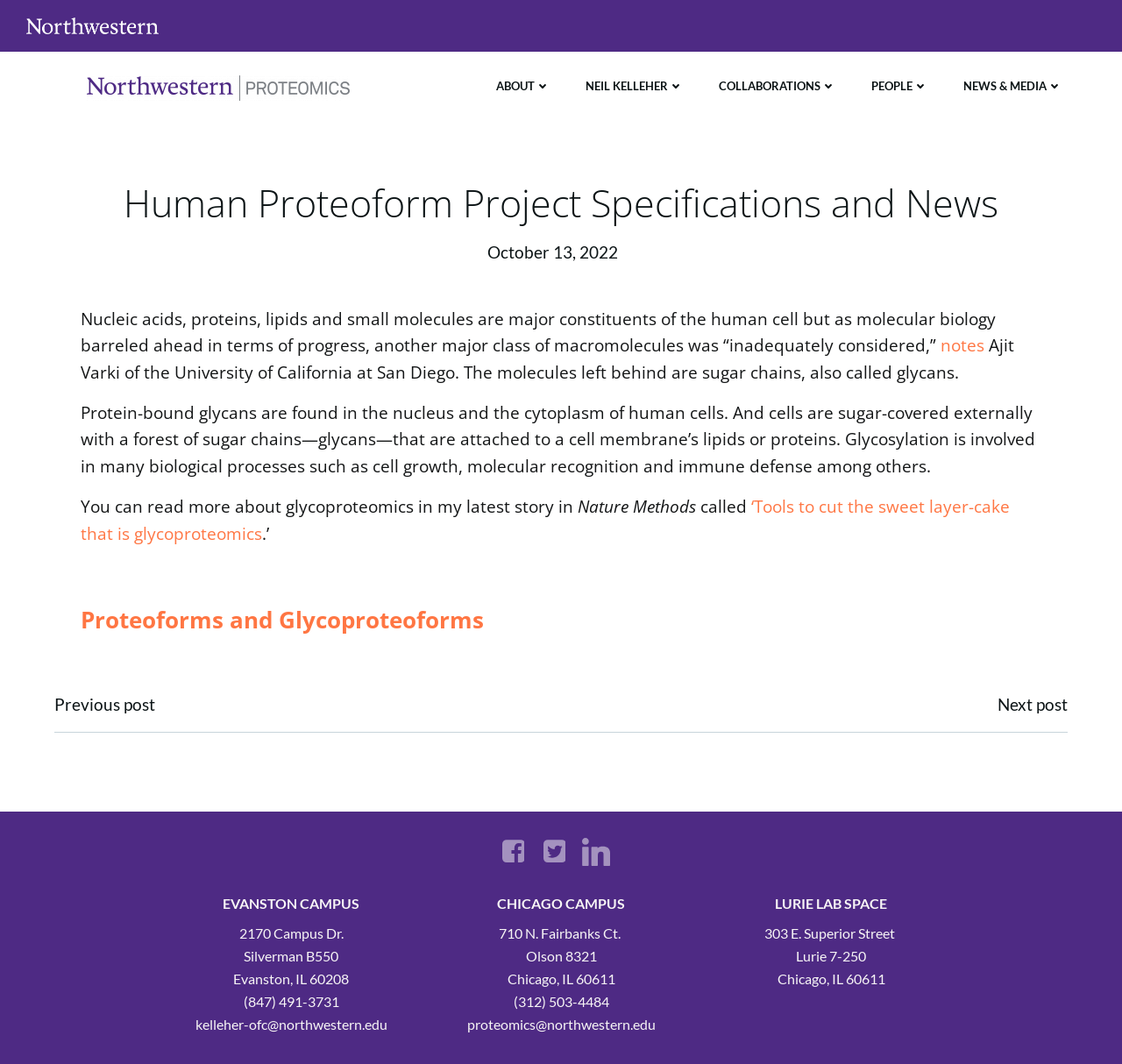Locate the bounding box for the described UI element: "Proteoforms and Glycoproteoforms". Ensure the coordinates are four float numbers between 0 and 1, formatted as [left, top, right, bottom].

[0.072, 0.568, 0.431, 0.597]